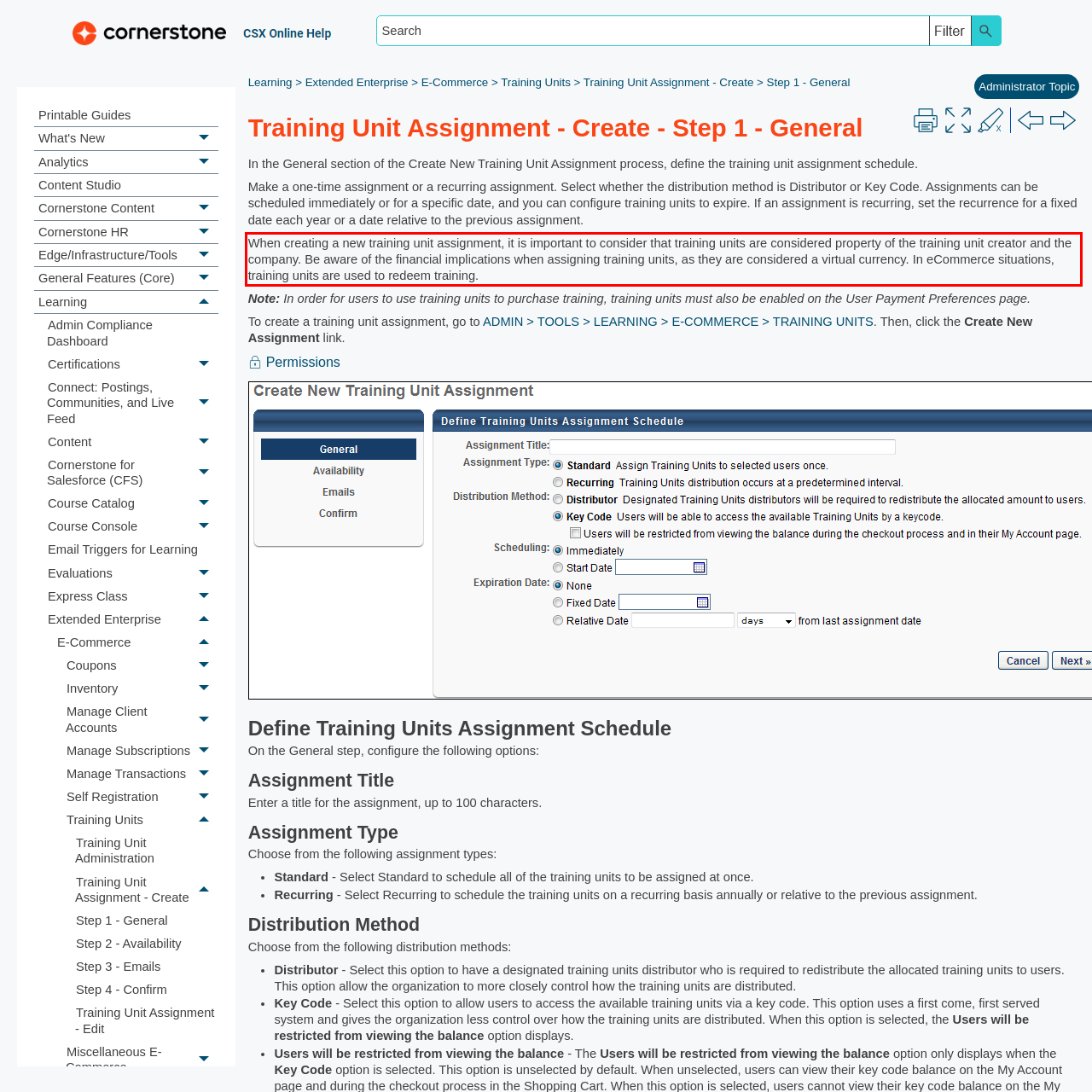Given a screenshot of a webpage, locate the red bounding box and extract the text it encloses.

When creating a new training unit assignment, it is important to consider that training units are considered property of the training unit creator and the company. Be aware of the financial implications when assigning training units, as they are considered a virtual currency. In eCommerce situations, training units are used to redeem training.